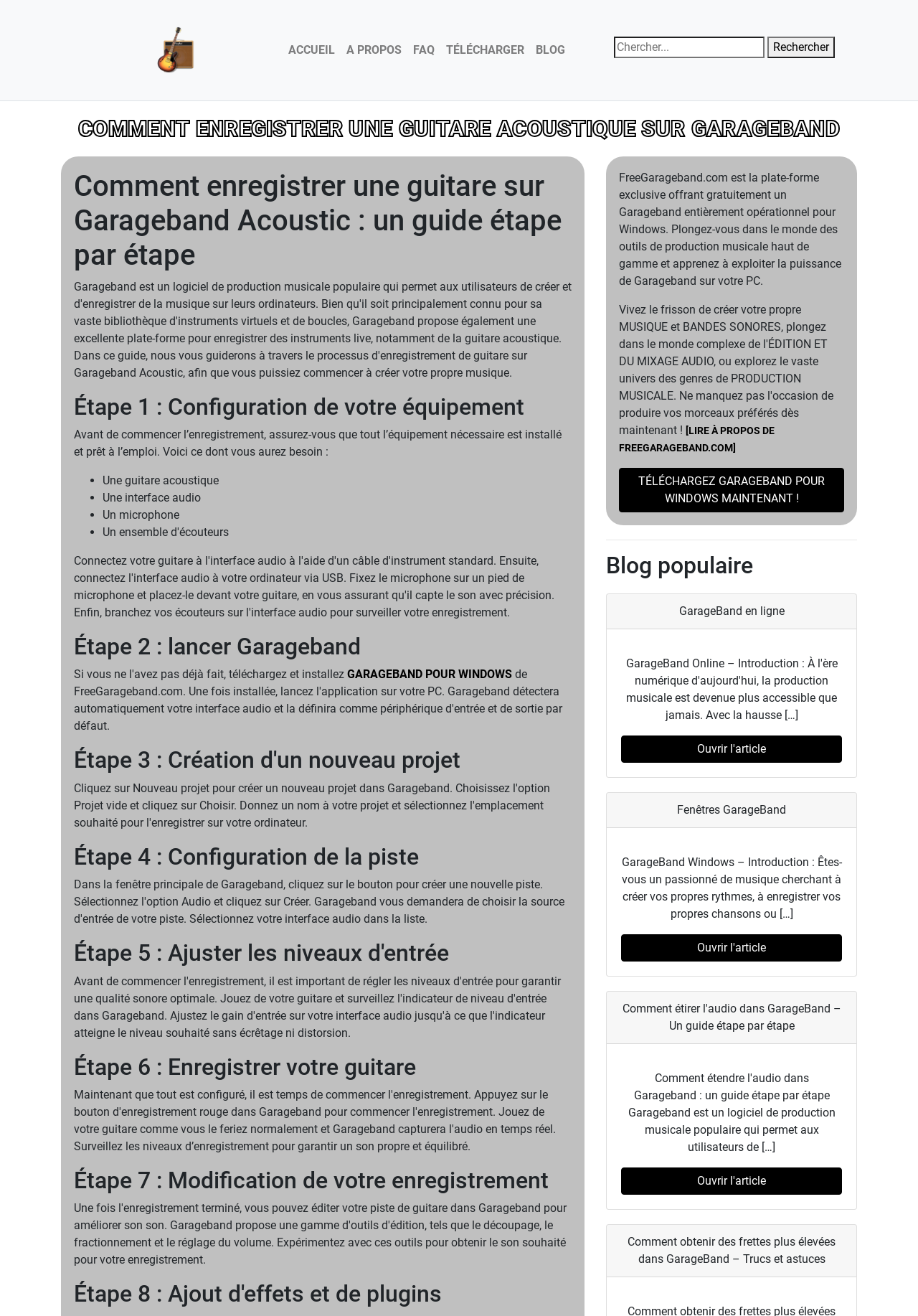Please find the bounding box coordinates of the element's region to be clicked to carry out this instruction: "Search for something".

[0.669, 0.028, 0.909, 0.048]